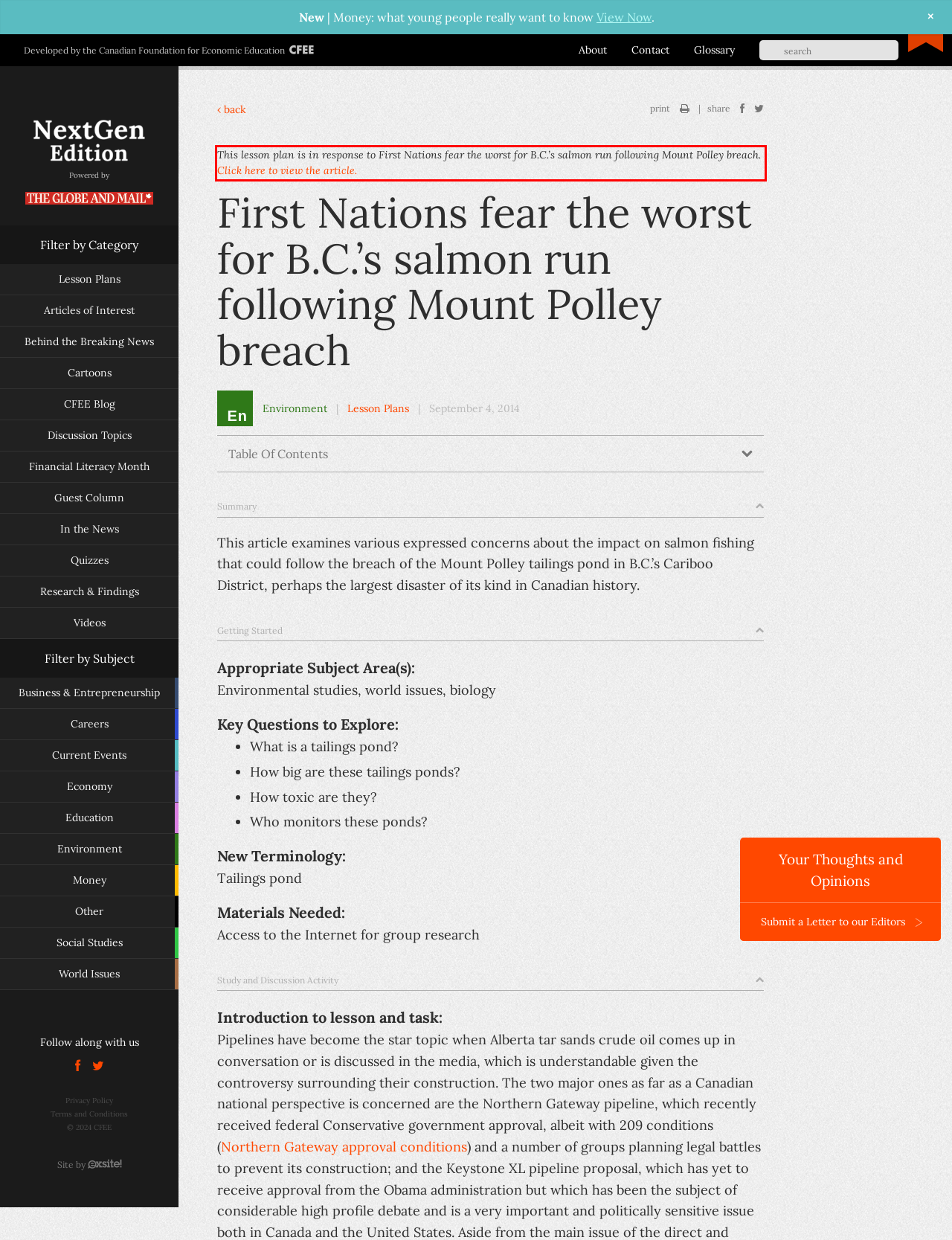You are given a screenshot showing a webpage with a red bounding box. Perform OCR to capture the text within the red bounding box.

This lesson plan is in response to First Nations fear the worst for B.C.’s salmon run following Mount Polley breach. Click here to view the article.